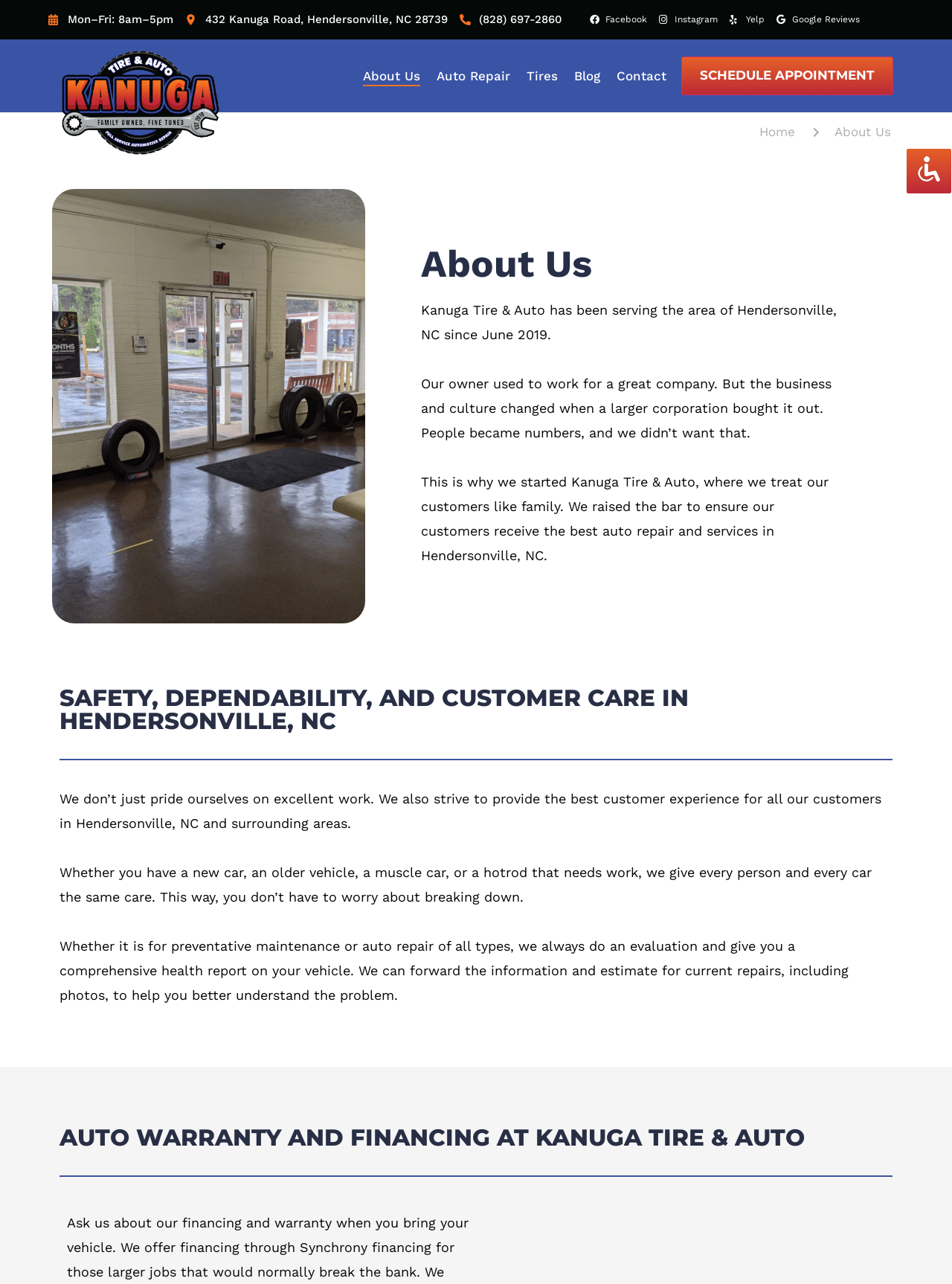Locate the coordinates of the bounding box for the clickable region that fulfills this instruction: "Click the 'SCHEDULE APPOINTMENT' button".

[0.716, 0.044, 0.938, 0.074]